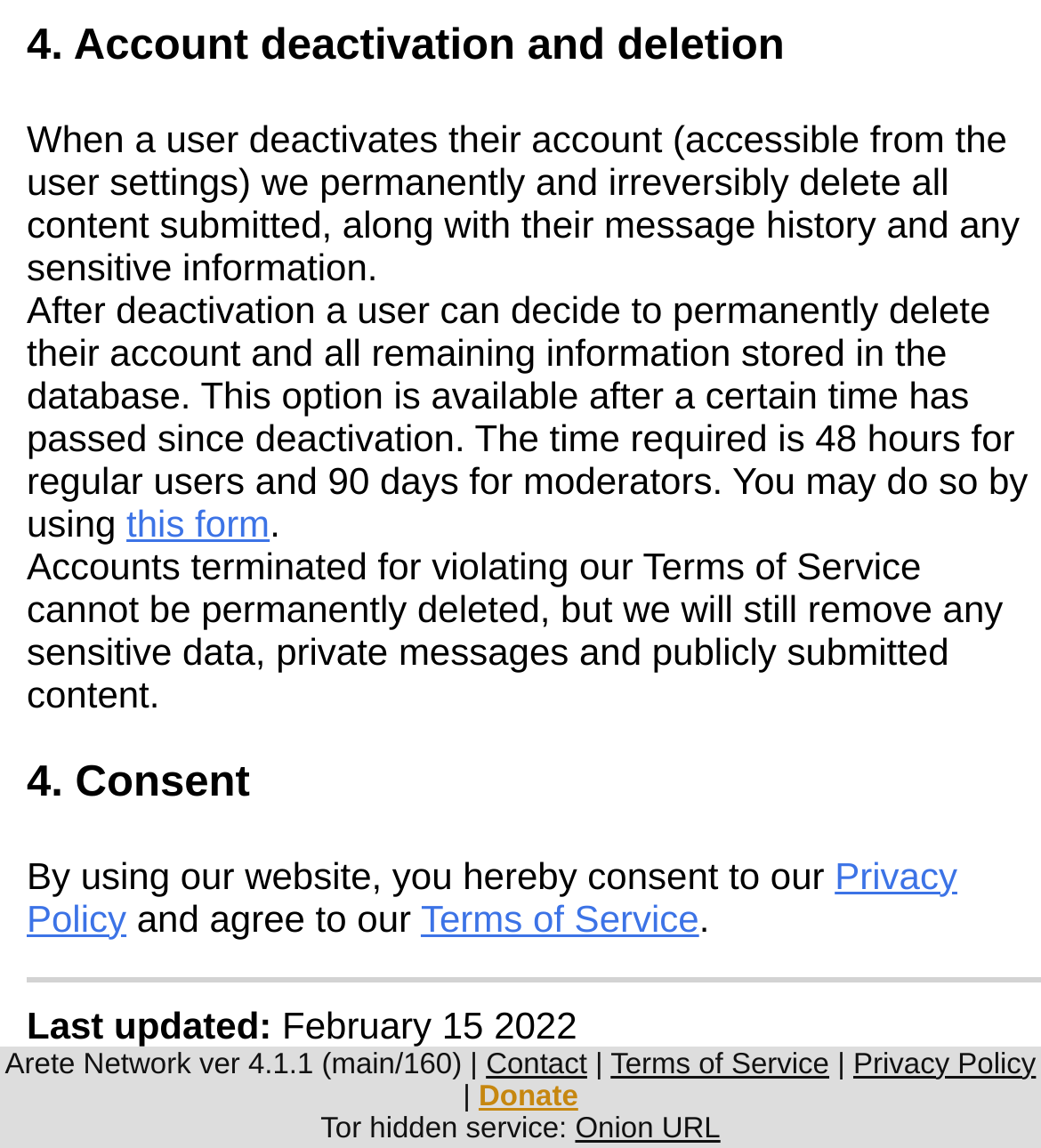What is required to use the website?
Using the information from the image, provide a comprehensive answer to the question.

The webpage states that by using the website, users hereby consent to the Privacy Policy and agree to the Terms of Service, indicating that these are necessary requirements to use the website.